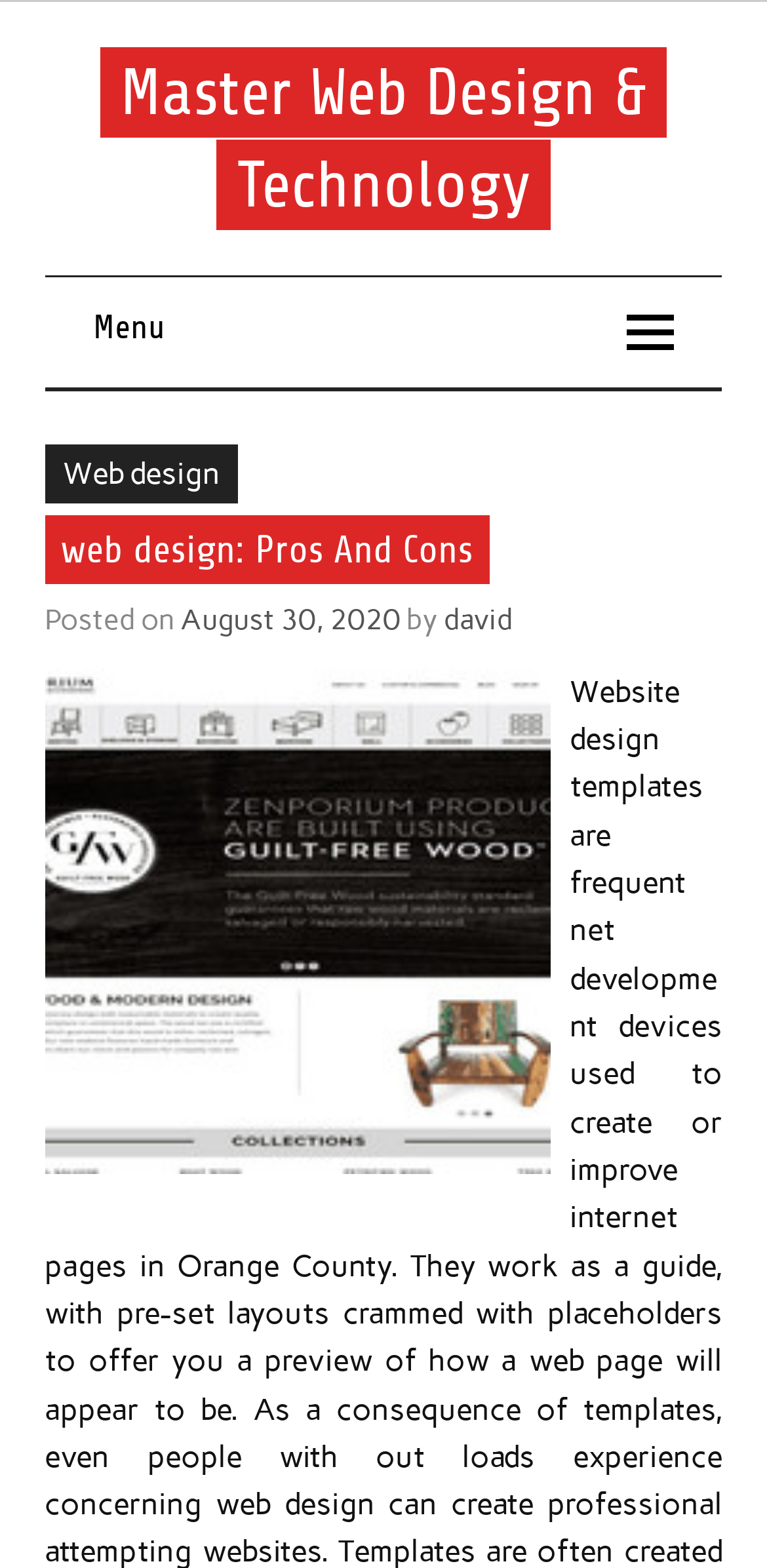Provide a brief response to the question below using one word or phrase:
When was the article posted?

August 30, 2020